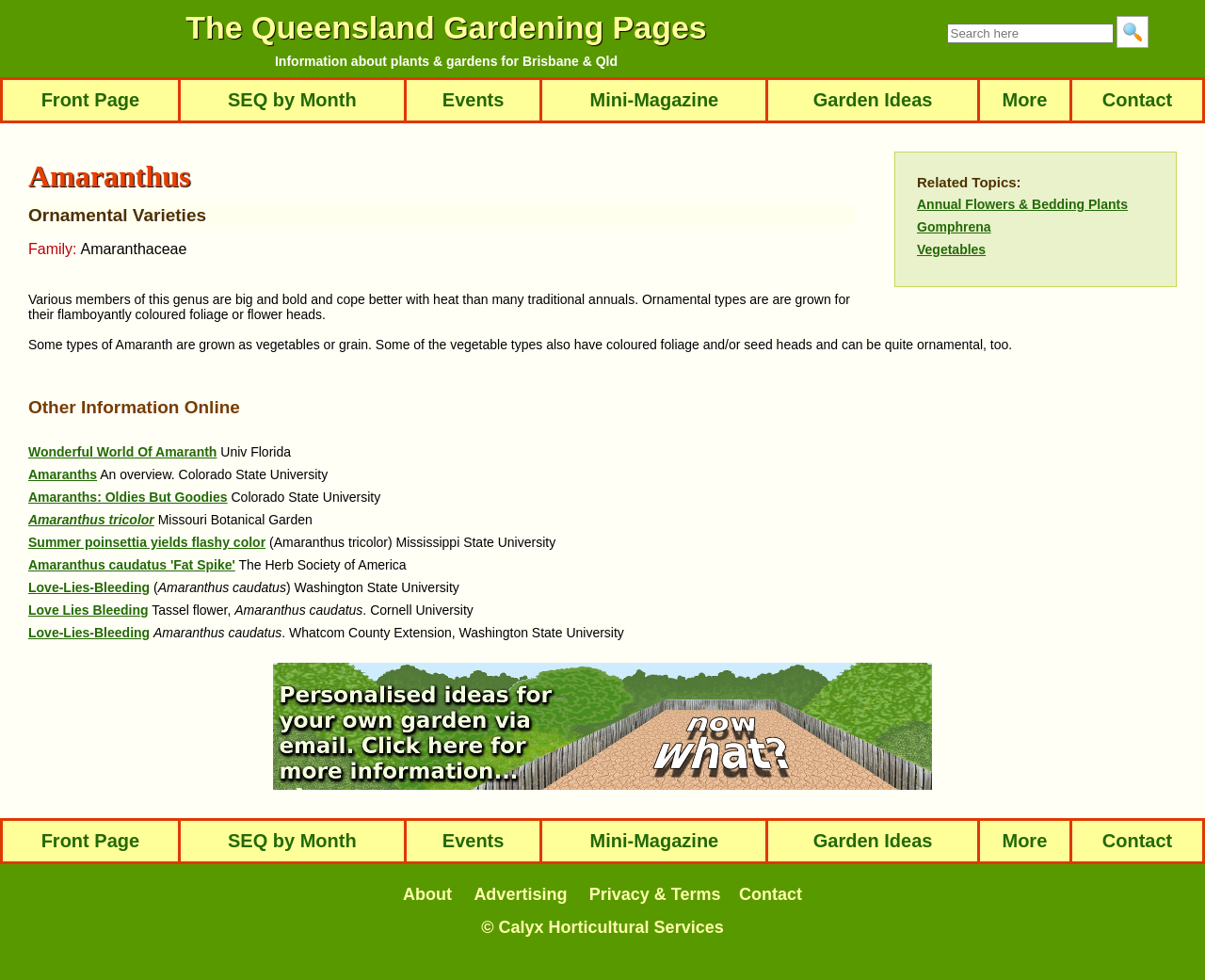Can you specify the bounding box coordinates of the area that needs to be clicked to fulfill the following instruction: "Subscribe to the newsletter"?

None